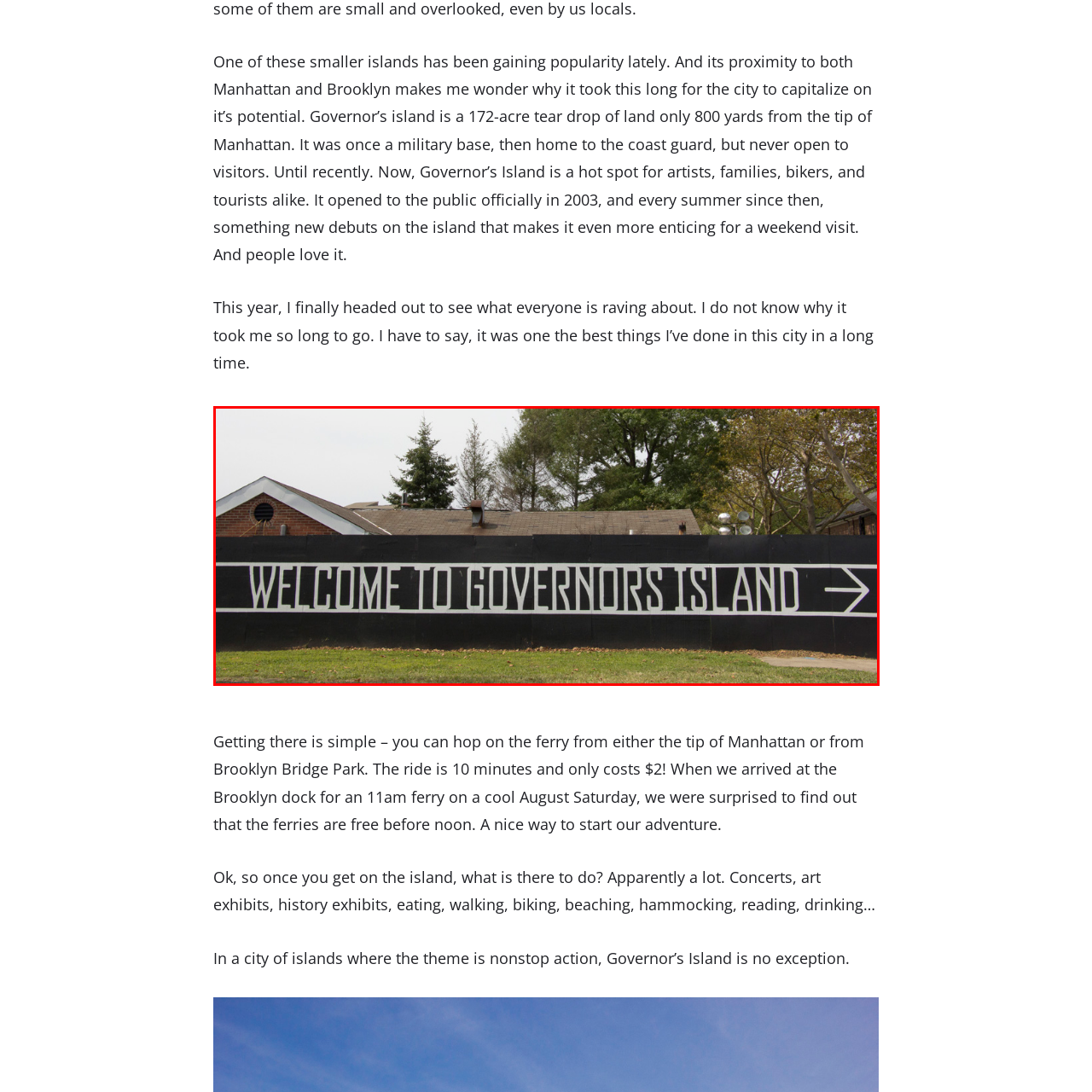Look closely at the section within the red border and give a one-word or brief phrase response to this question: 
What is the mode of transportation to reach Governors Island?

Ferry